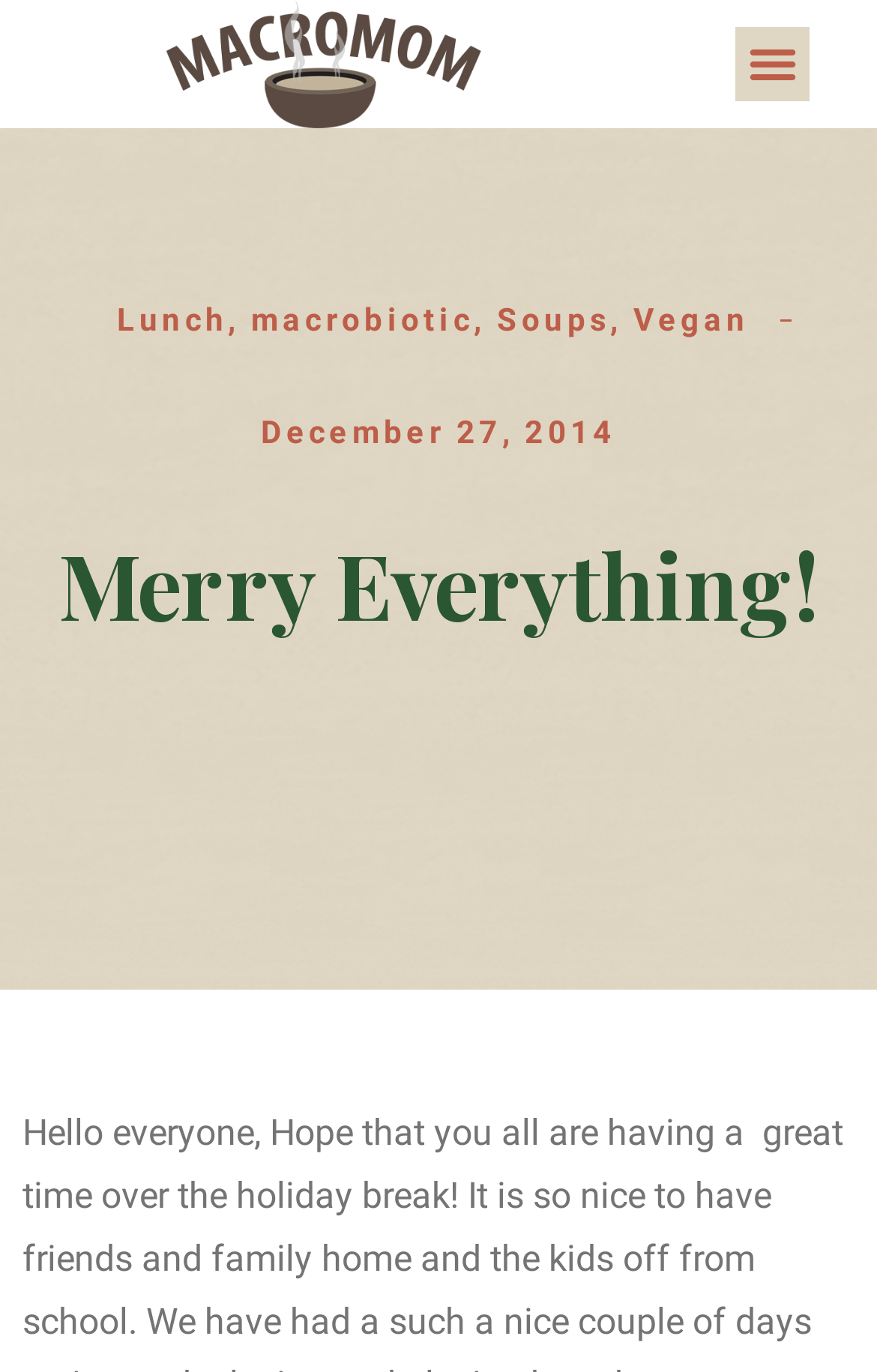Answer the question below with a single word or a brief phrase: 
What is the purpose of the button 'Menu Toggle'?

To toggle menu